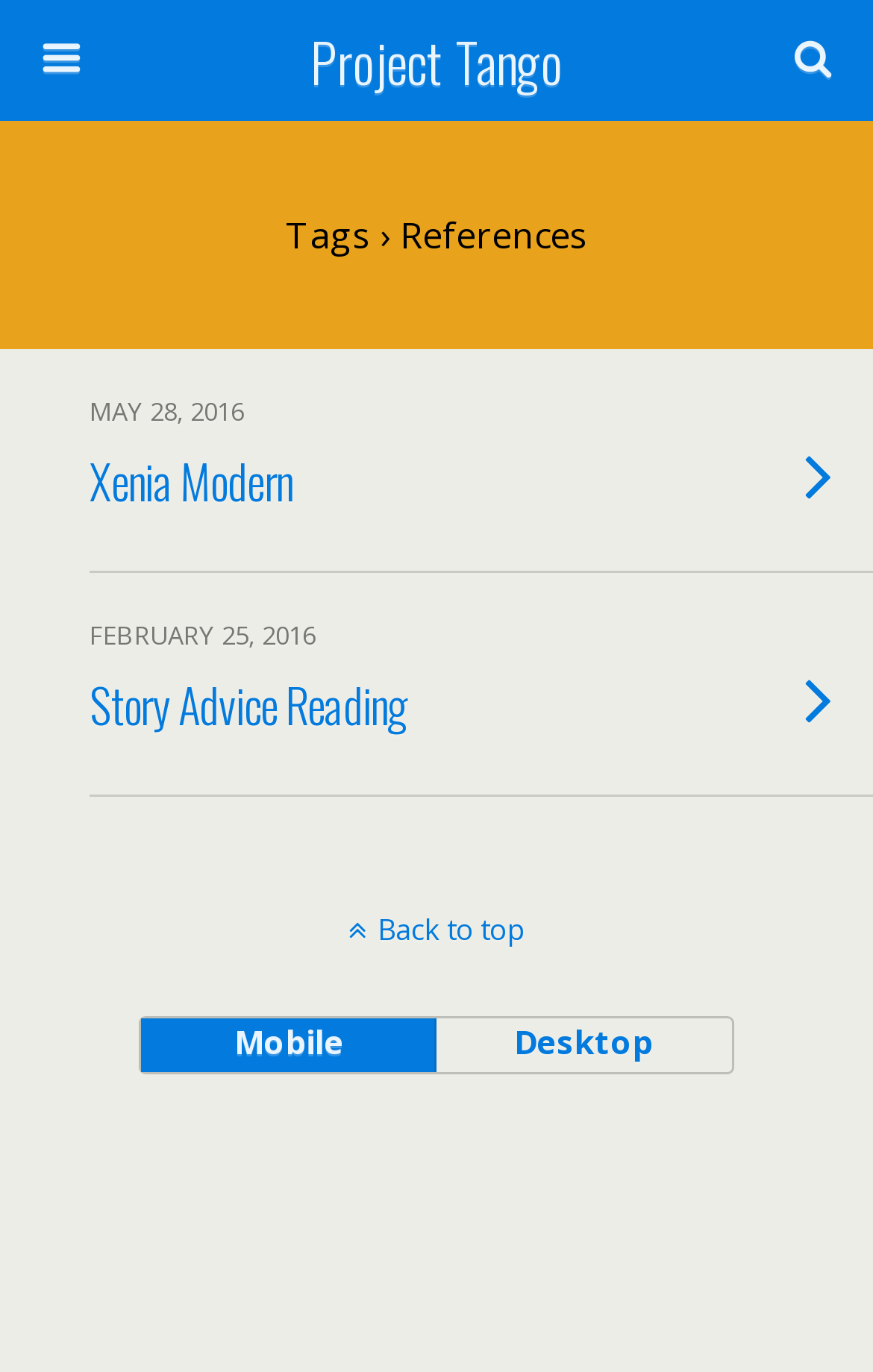Identify the bounding box coordinates of the section that should be clicked to achieve the task described: "Search this website".

[0.051, 0.096, 0.754, 0.14]